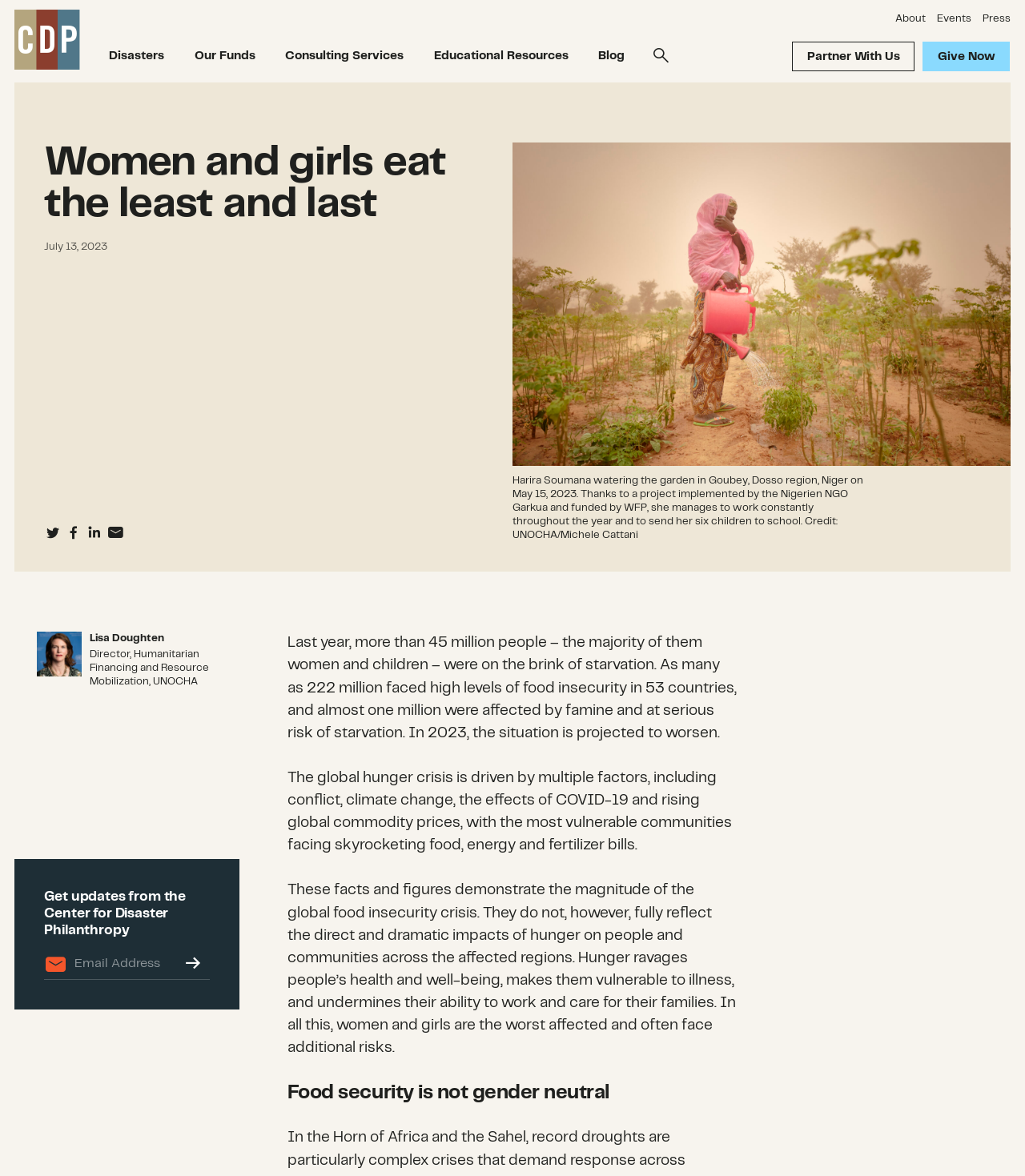Using the image as a reference, answer the following question in as much detail as possible:
What is the main topic of this webpage?

Based on the webpage content, it appears that the main topic is about informed disaster giving, which involves understanding the when, where, and how of disaster giving. The webpage provides information about food insecurity, hunger, and the impact of disasters on women and girls.